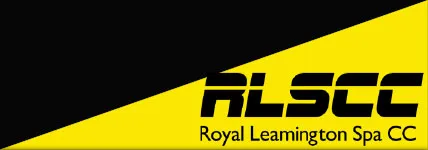Provide a brief response to the question below using one word or phrase:
What is the full name of the cycling club?

Royal Leamington Spa CC